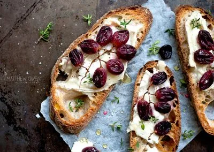Give a short answer to this question using one word or a phrase:
What is the purpose of the dish?

Appetizer or gathering